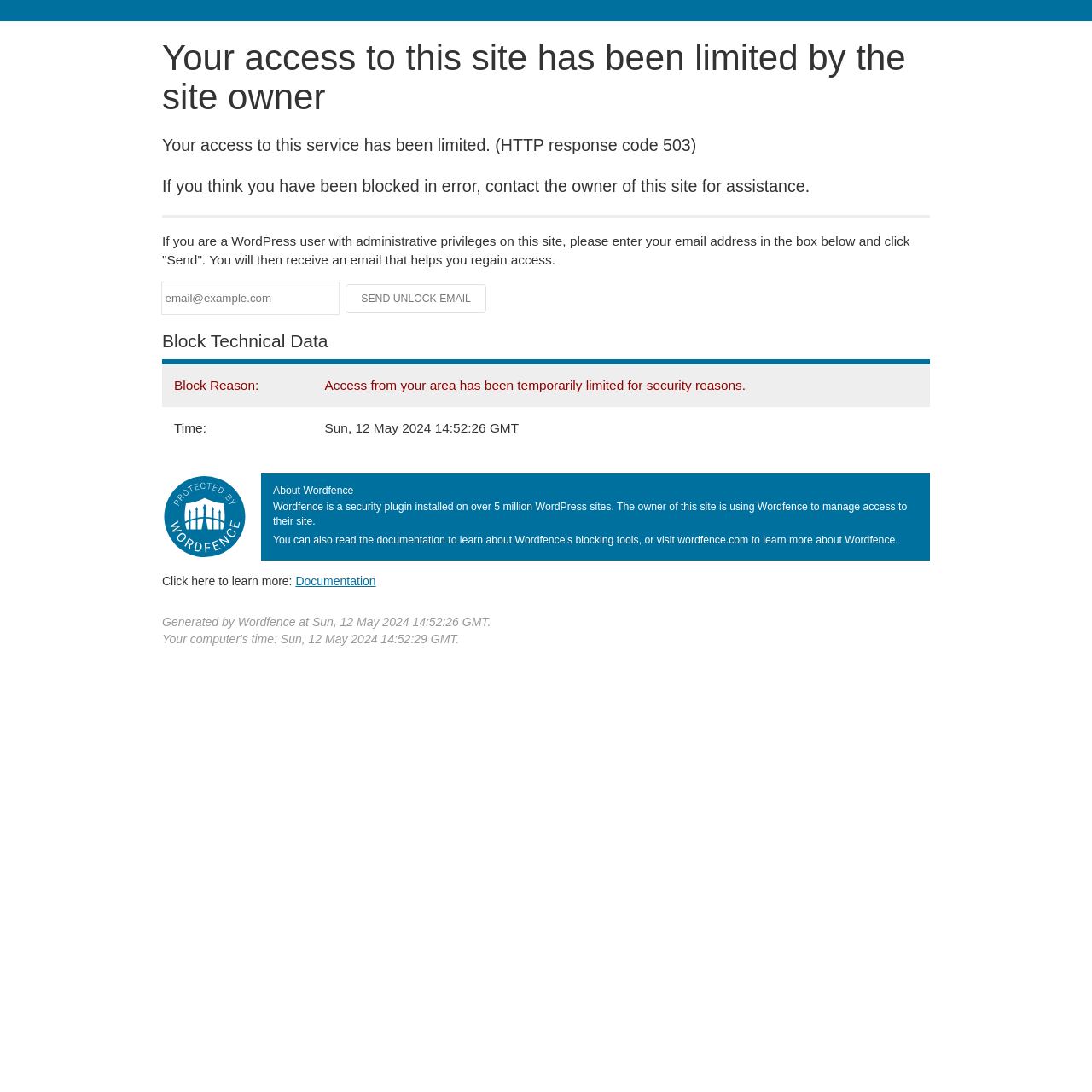Respond to the question below with a concise word or phrase:
How many WordPress sites use Wordfence?

Over 5 million